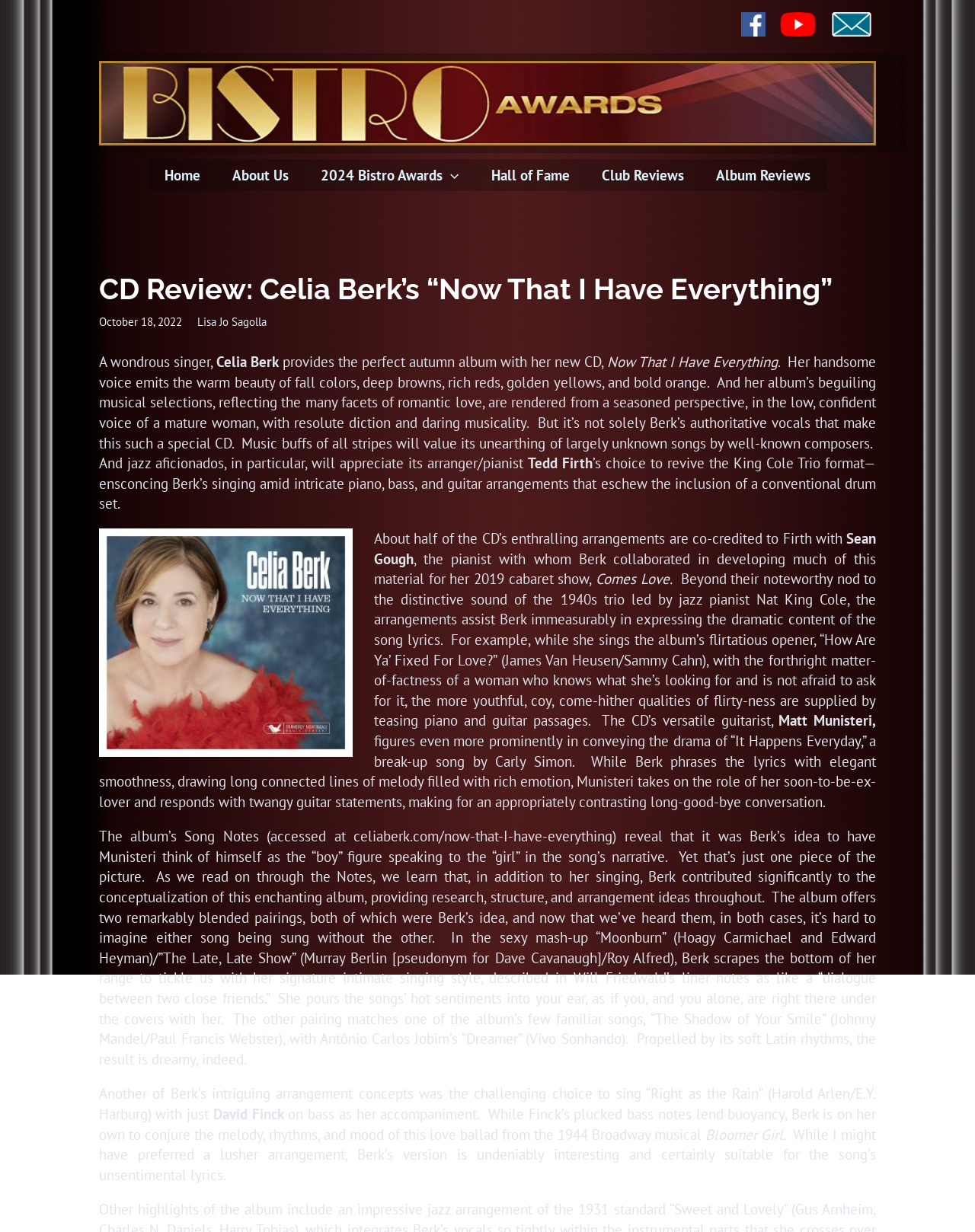Determine the coordinates of the bounding box that should be clicked to complete the instruction: "Click the 'About Us' link". The coordinates should be represented by four float numbers between 0 and 1: [left, top, right, bottom].

[0.224, 0.13, 0.311, 0.155]